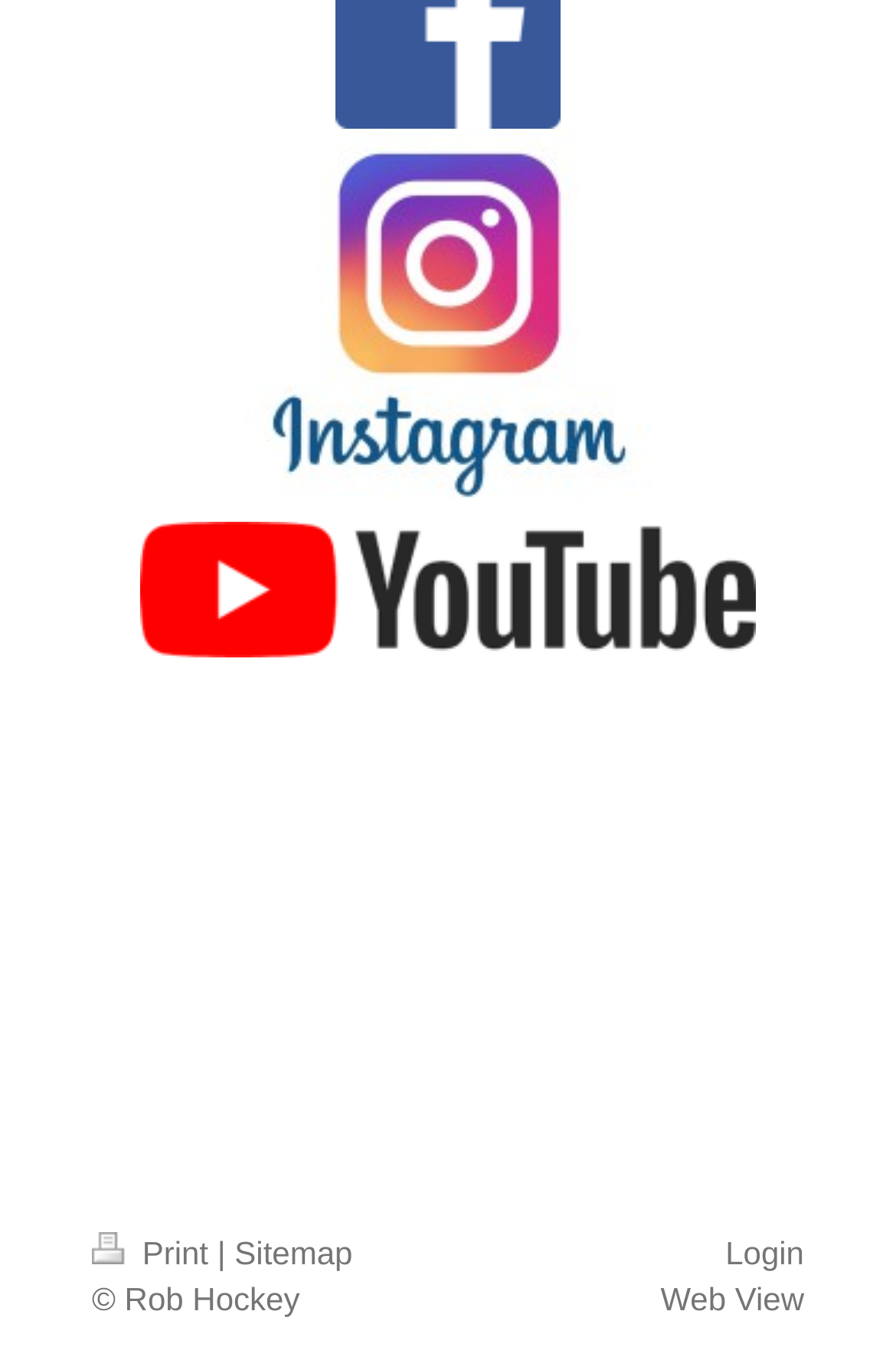What is the last link in the footer section?
Use the screenshot to answer the question with a single word or phrase.

Web View